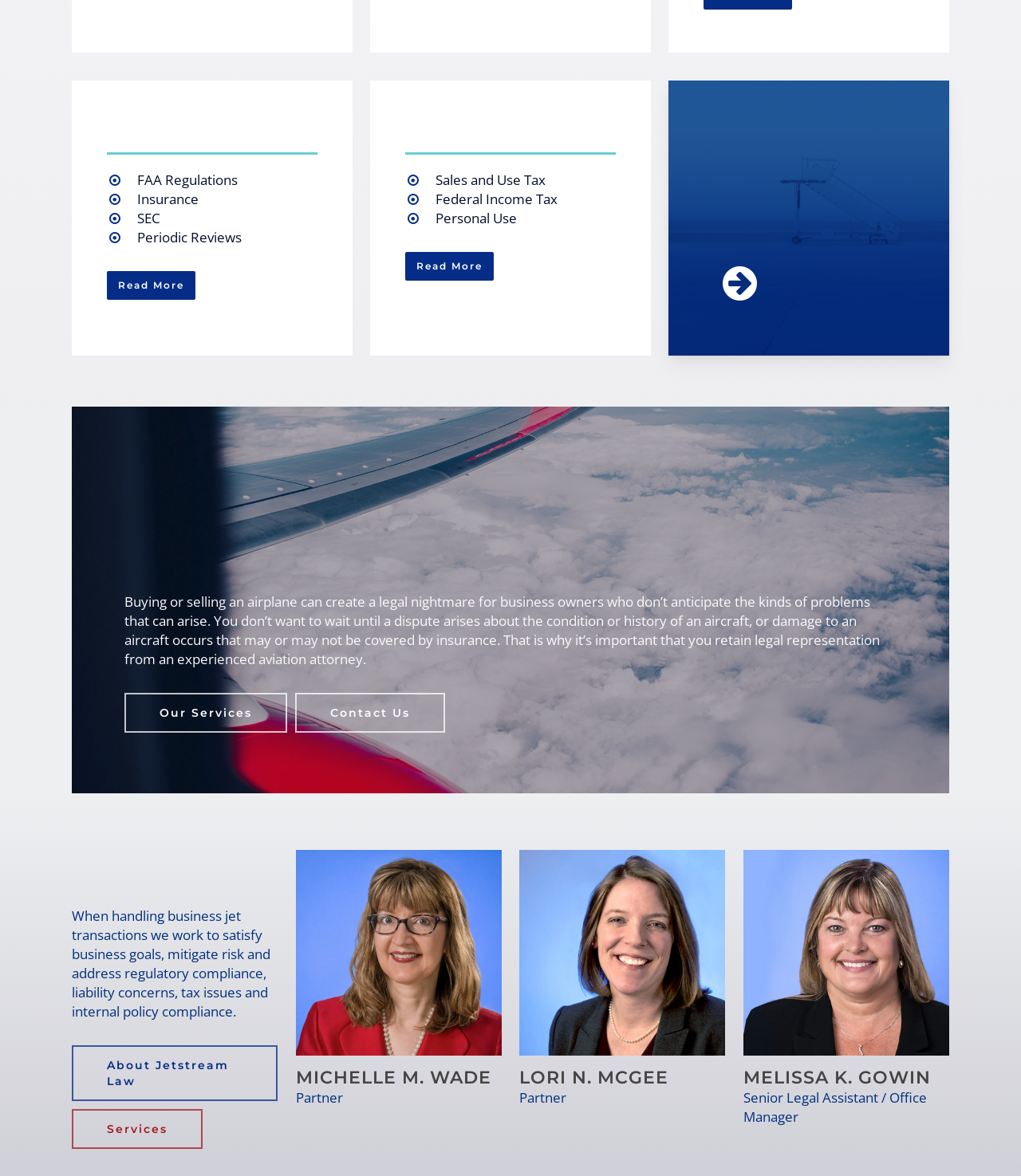Give a concise answer of one word or phrase to the question: 
Who are the partners mentioned on the webpage?

Michelle M. Wade, Lori N. McGee